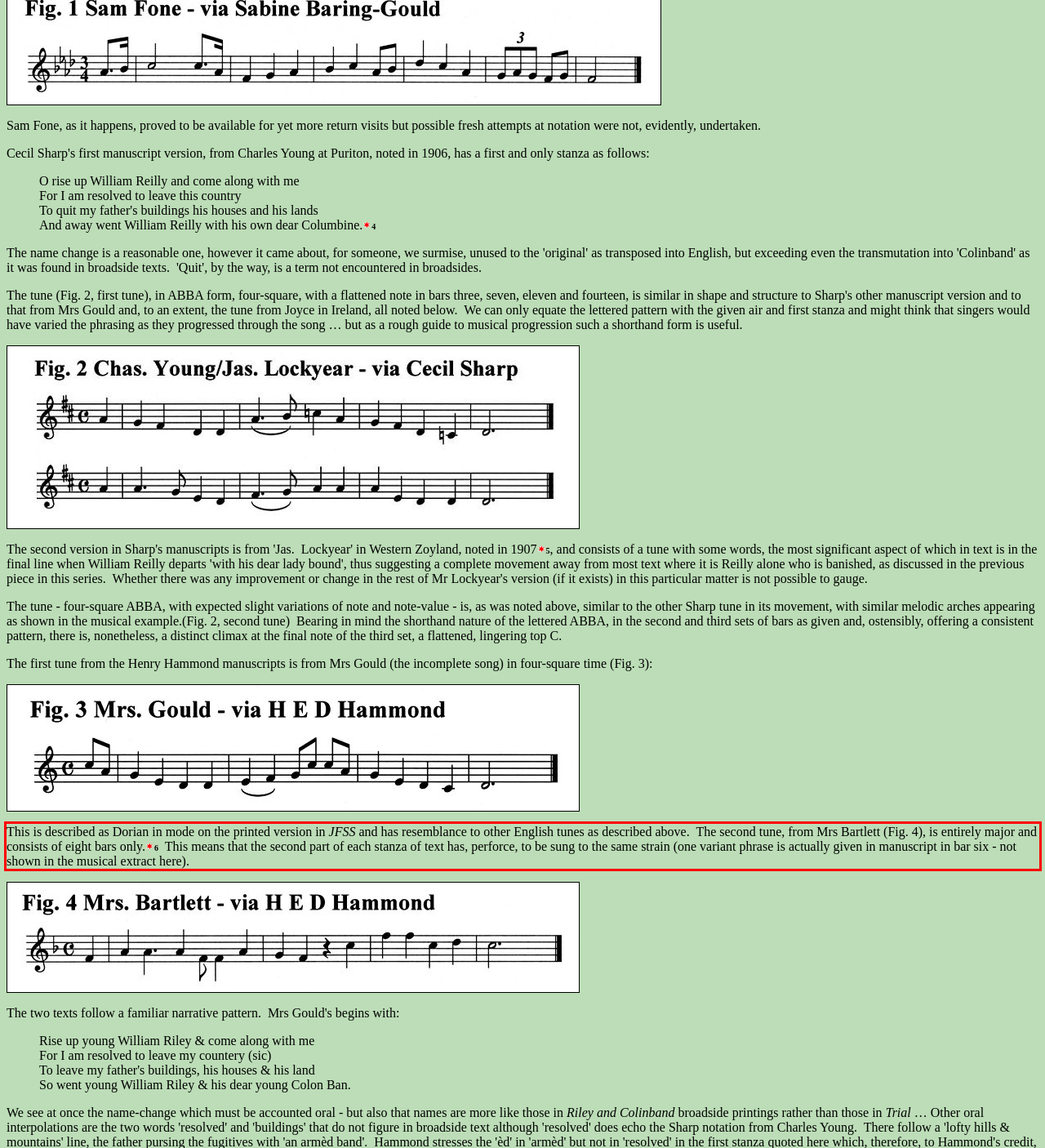You have a screenshot of a webpage with a red bounding box. Use OCR to generate the text contained within this red rectangle.

This is described as Dorian in mode on the printed version in JFSS and has resemblance to other English tunes as described above. The second tune, from Mrs Bartlett (Fig. 4), is entirely major and consists of eight bars only.6 This means that the second part of each stanza of text has, perforce, to be sung to the same strain (one variant phrase is actually given in manuscript in bar six - not shown in the musical extract here).